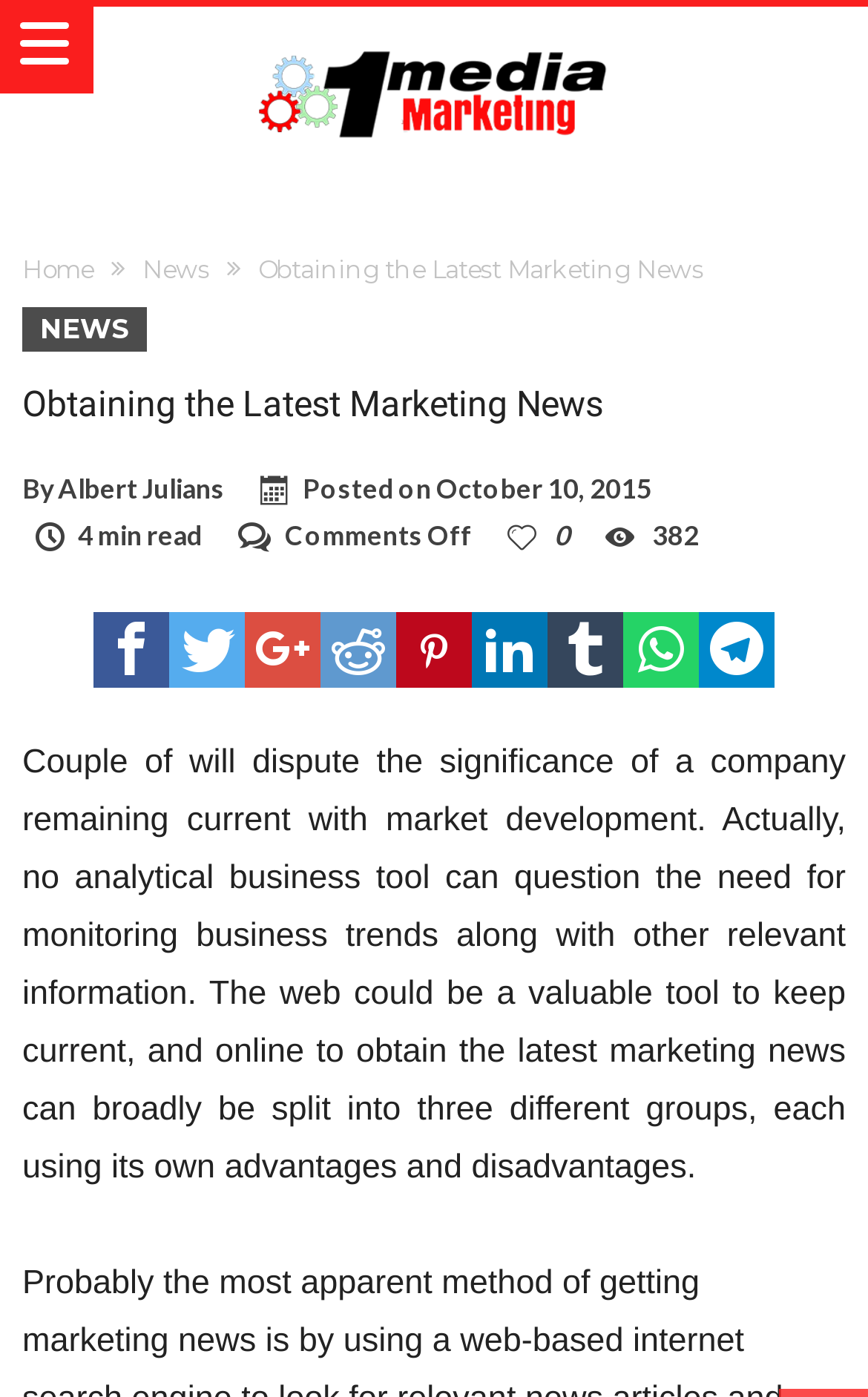Provide an in-depth caption for the contents of the webpage.

The webpage is titled "Obtaining the Latest Marketing News - 1Media Marketing - Discover solutions for your everyday life". At the top, there is a heading with the same title, accompanied by a link and an image. Below the heading, there are three links: "Home", "News", and a title "Obtaining the Latest Marketing News" which is also a link.

The main content of the webpage is an article titled "Obtaining the Latest Marketing News". The article has a header section that includes the title, the author "Albert Julians", the date "October 10, 2015", and the estimated reading time "4 min read". Below the header, there is a section with social media sharing links, including Facebook, Twitter, Google+, Reddit, Pinterest, Linkedin, Tumblr, and two unknown platforms.

The article itself discusses the importance of companies staying current with market developments and how the web can be a valuable tool to obtain the latest marketing news. The text is divided into three sections, each describing a different group of online resources for obtaining marketing news, along with their advantages and disadvantages.

There are no images within the article, but there are several icons and graphics associated with the social media sharing links. Overall, the webpage has a simple and organized layout, with clear headings and concise text.